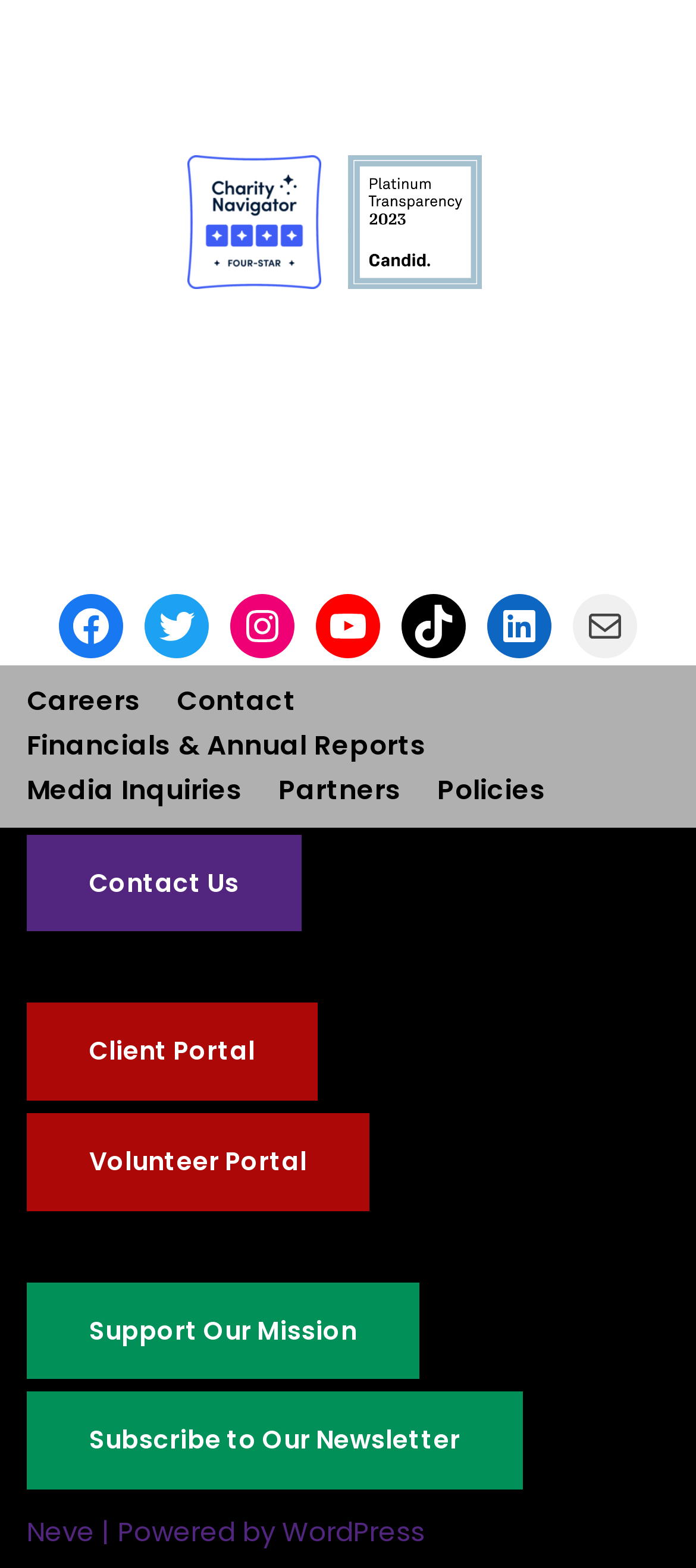What is the purpose of the 'Learn more about the 4 Paws transparency score' link?
Please provide a comprehensive answer to the question based on the webpage screenshot.

I inferred the purpose of the link by reading the text 'Learn more about the 4 Paws transparency score' and understanding that it is likely to provide more information about the transparency score of the organization.